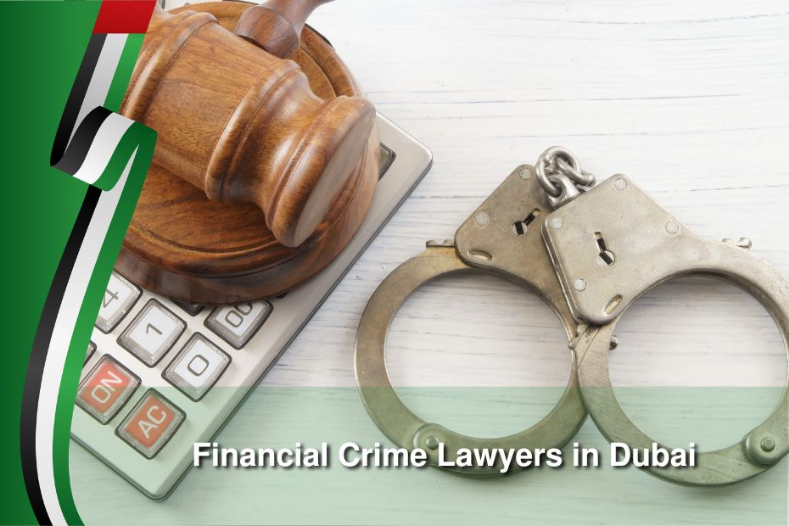Generate an elaborate caption for the given image.

The image depicts a powerful representation of legal authority and financial justice, featuring a wooden gavel resting atop a calculator, symbolizing the intersection of law and finance. Adjacent to the gavel are a pair of handcuffs, reinforcing the serious implications of financial crime. The background highlights the phrase "Financial Crime Lawyers in Dubai," signifying the focus of legal expertise offered in the region. This visual encapsulation emphasizes the role of legal professionals in navigating the complexities of financial law, particularly in the context of Dubai's dynamic legal landscape. The design incorporates elements that reflect the local culture, enhancing its relevance and impact for those seeking legal assistance in financial matters.